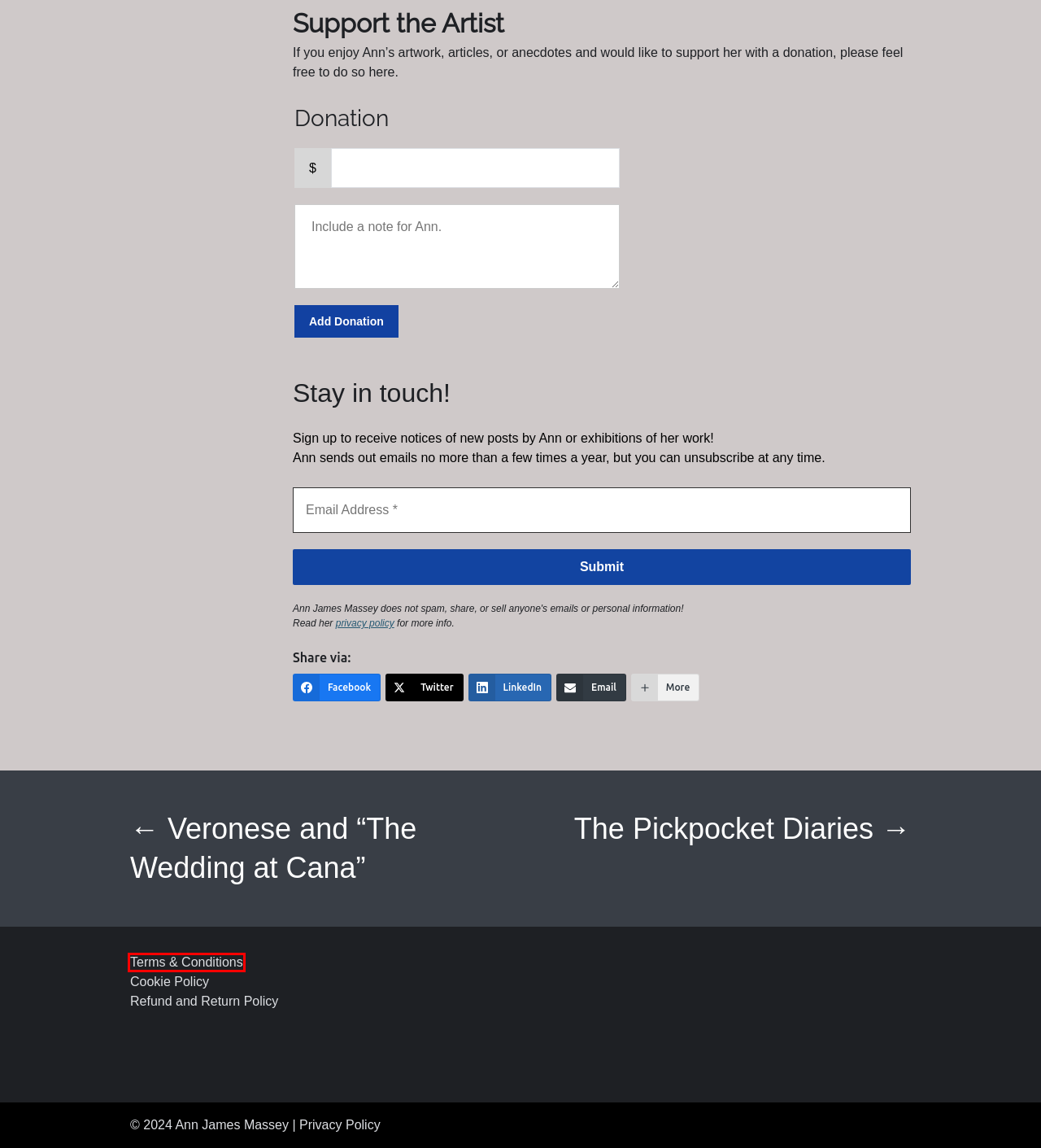A screenshot of a webpage is given, marked with a red bounding box around a UI element. Please select the most appropriate webpage description that fits the new page after clicking the highlighted element. Here are the candidates:
A. The Pickpocket Diaries - Ann James Massey
B. Paris Archives - Ann James Massey
C. Cookie Policy - Ann James Massey
D. Terms & Conditions - Ann James Massey
E. Posts by the Artist - Ann James Massey
F. Refund and Return Policy - Ann James Massey
G. Veronese and “The Wedding at Cana” - Ann James Massey
H. Privacy Policy - Ann James Massey

D